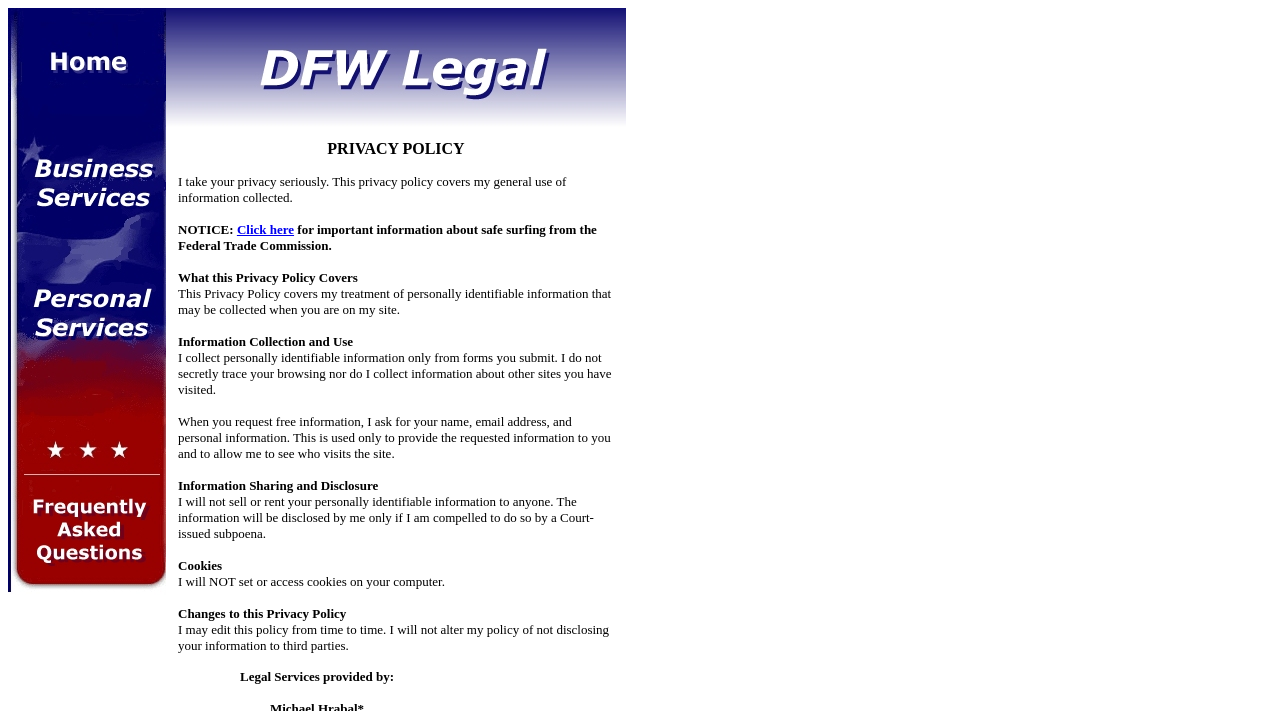Please examine the image and answer the question with a detailed explanation:
Does the website use cookies?

The policy states that the website will NOT set or access cookies on your computer, ensuring that users' browsing habits are not tracked.